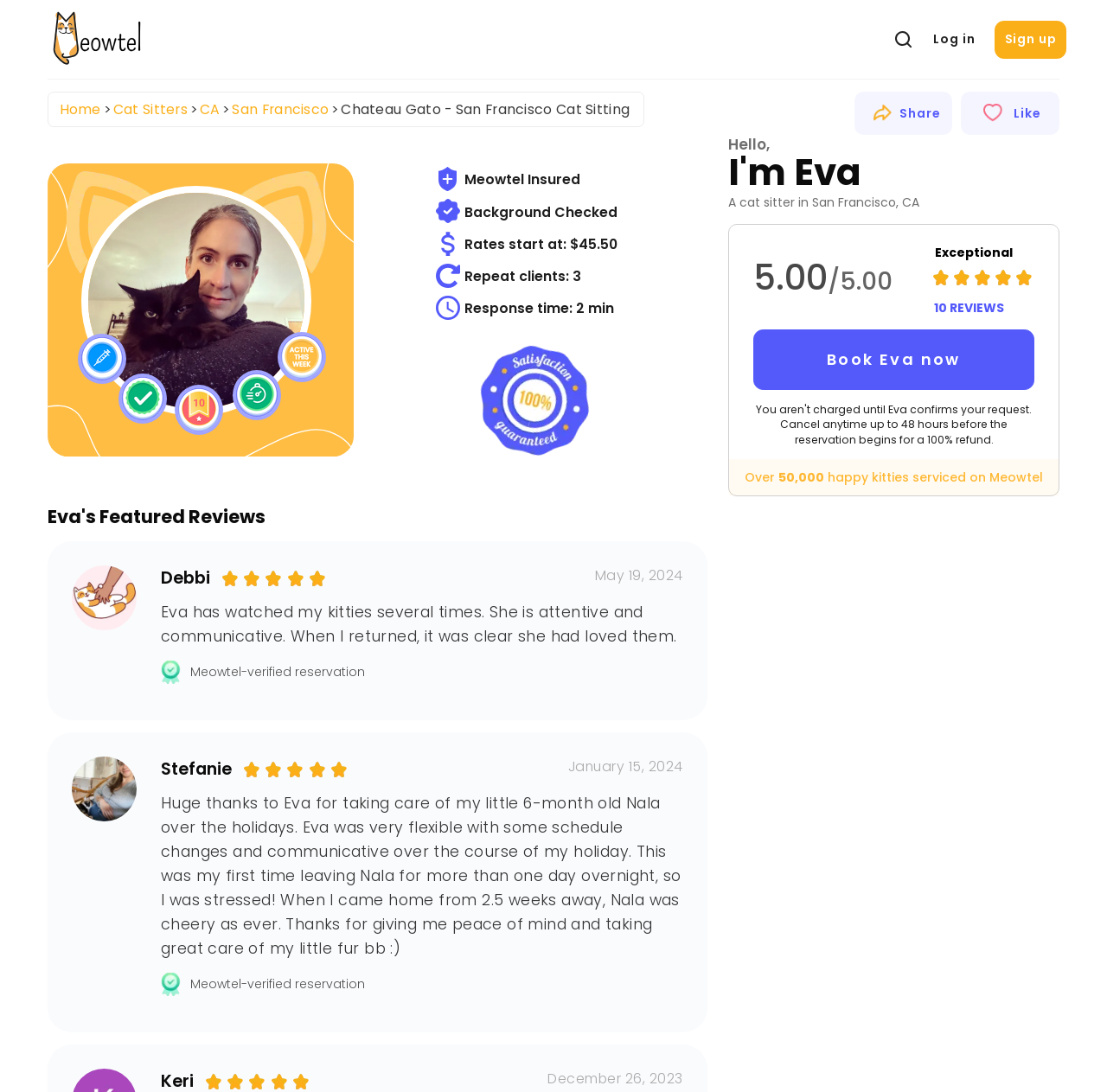Locate the bounding box of the UI element based on this description: "San Francisco". Provide four float numbers between 0 and 1 as [left, top, right, bottom].

[0.21, 0.091, 0.297, 0.109]